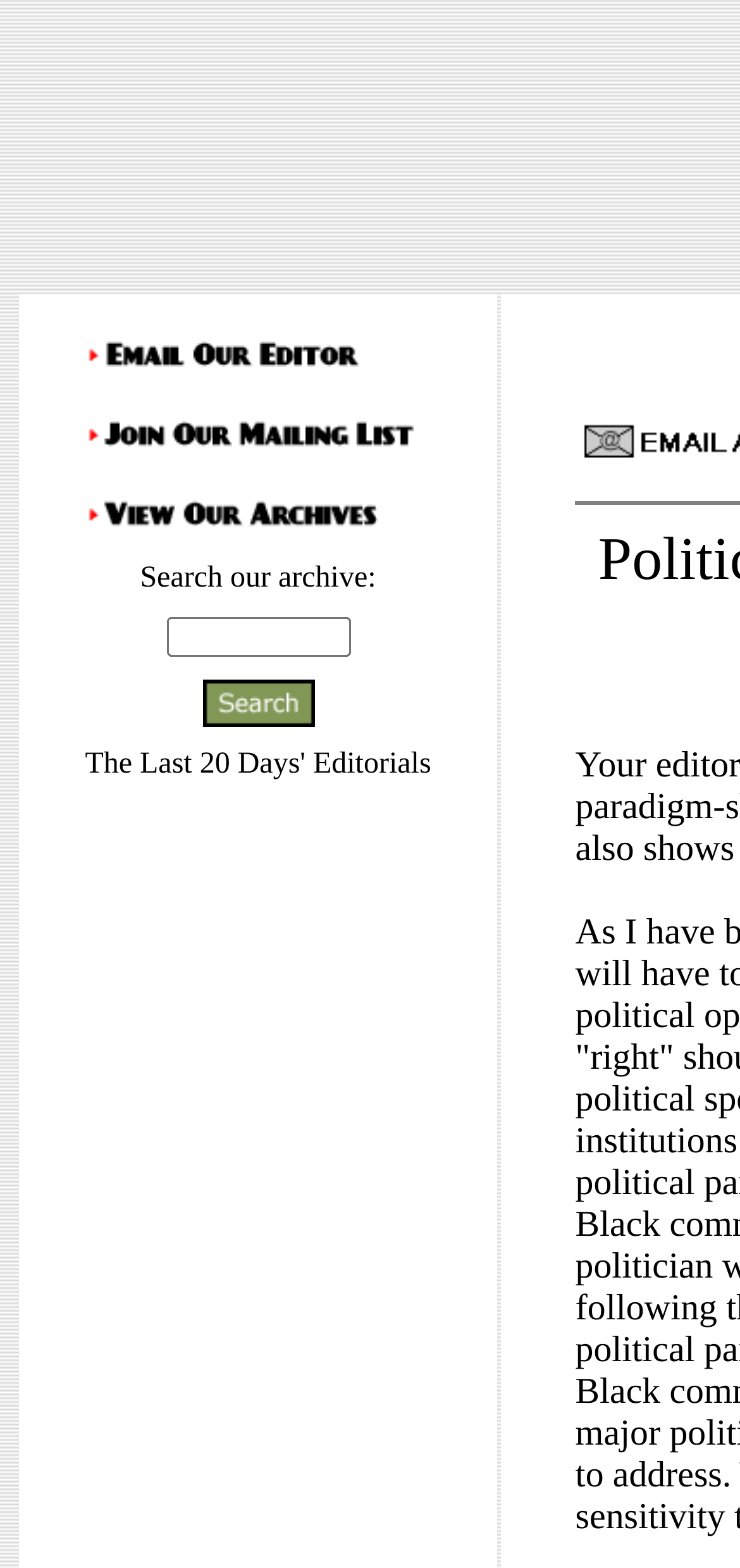Can you look at the image and give a comprehensive answer to the question:
What is the purpose of the textbox?

The textbox is located next to the 'Search our archive:' label, and there is a 'Search' button nearby. This suggests that the textbox is used to input search queries, and the 'Search' button is used to submit the query.